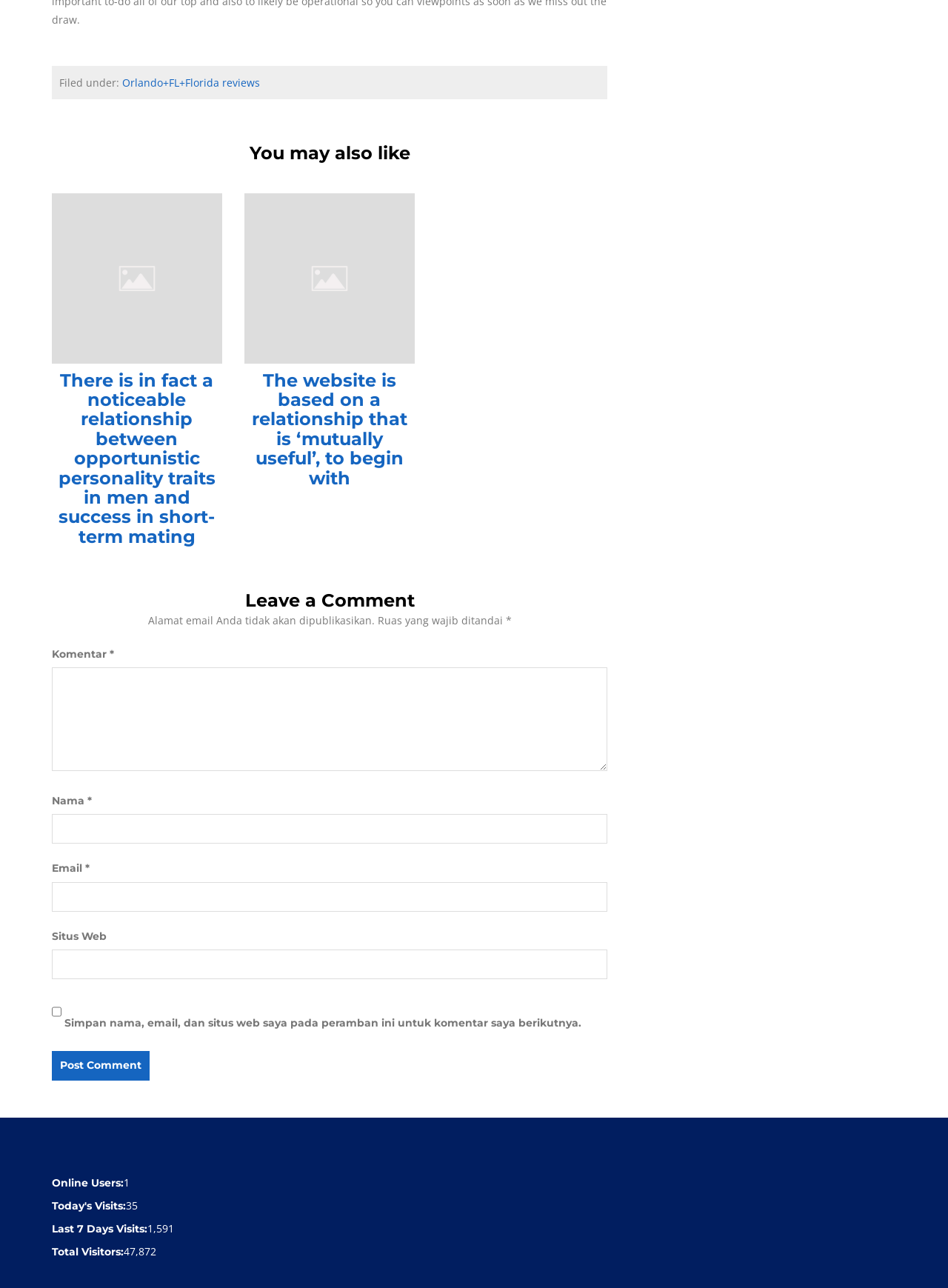What is the topic of the recommended article?
Refer to the image and answer the question using a single word or phrase.

opportunistic personality traits